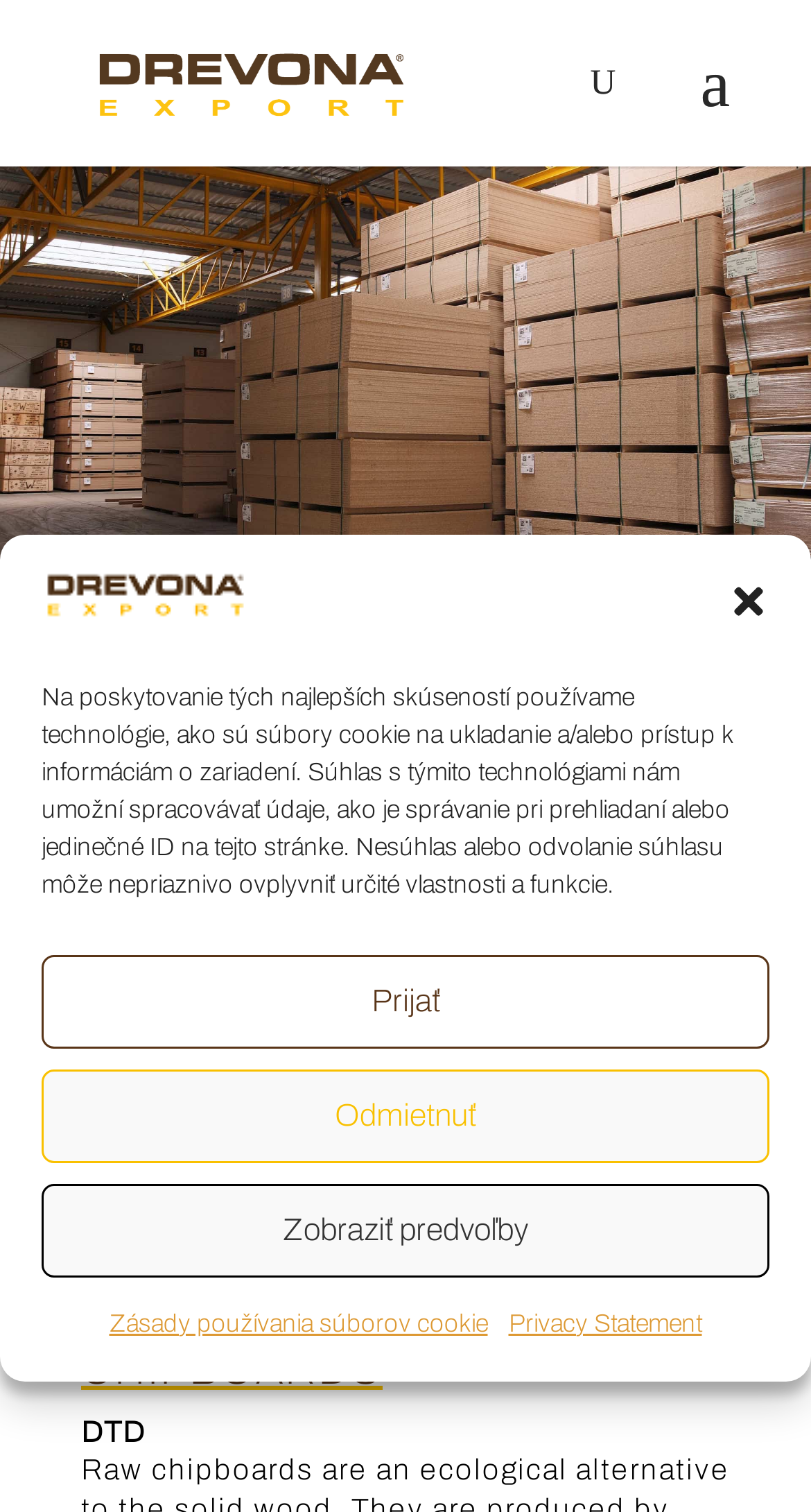What is below the search bar?
Provide a comprehensive and detailed answer to the question.

I determined that there is an image below the search bar by looking at the bounding box coordinates of the image element [0.023, 0.501, 0.9, 0.815] and the search element [0.5, 0.0, 0.9, 0.001], which suggests that the image is vertically below the search bar.